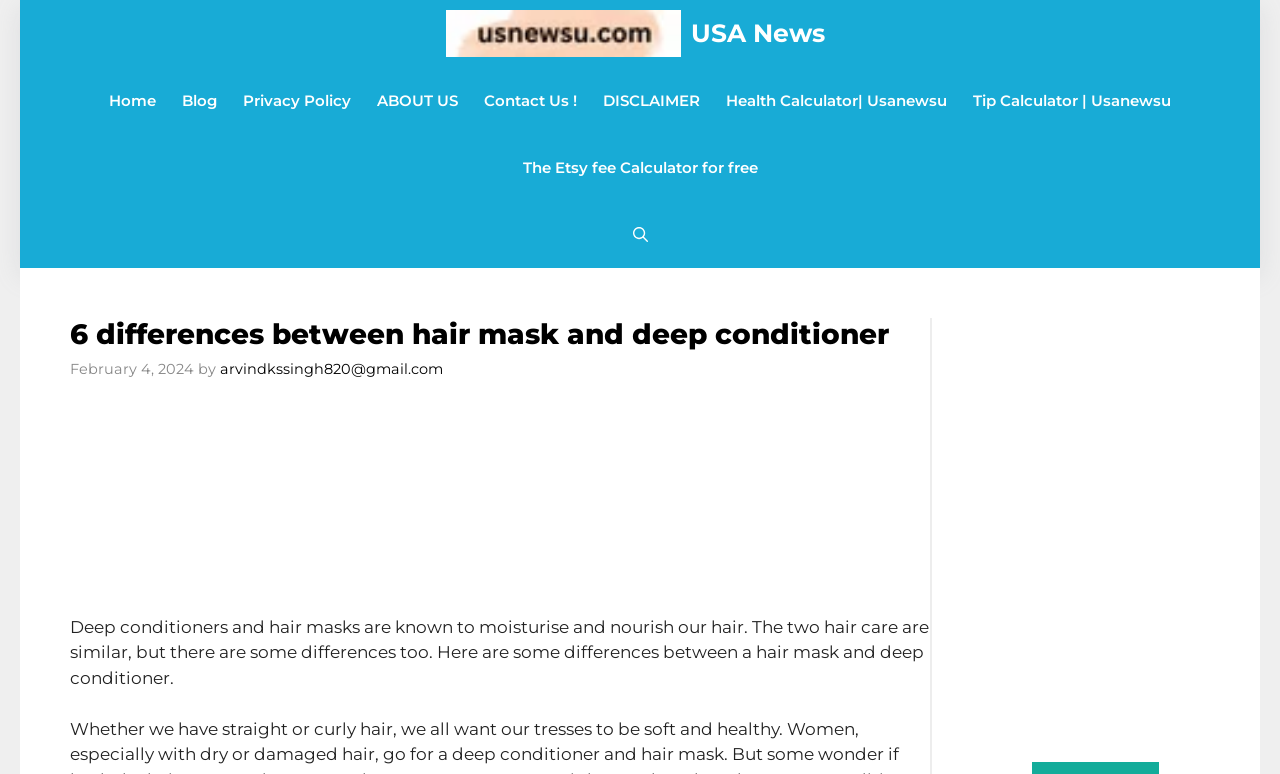Please reply to the following question using a single word or phrase: 
When was this article published?

February 4, 2024